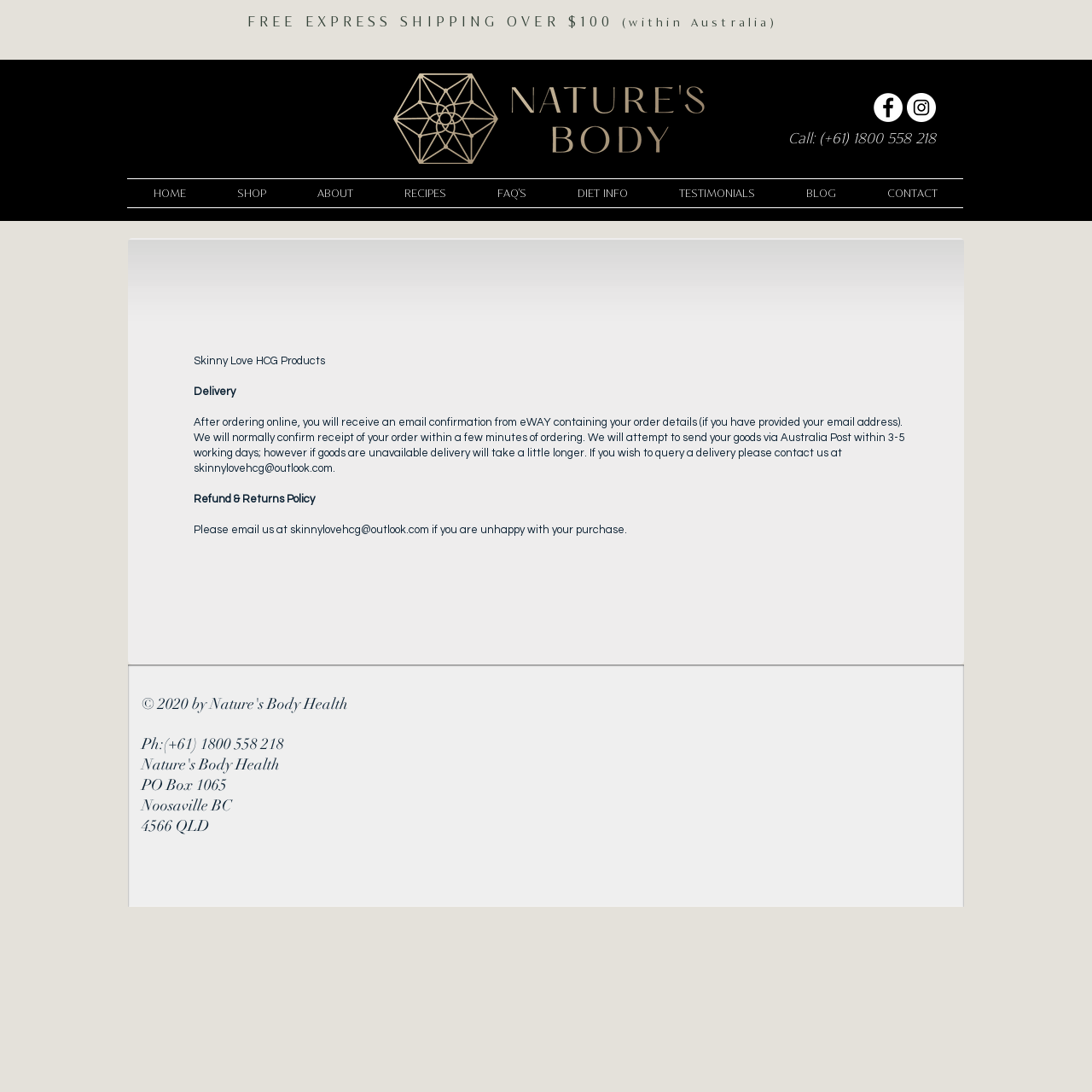Using the information shown in the image, answer the question with as much detail as possible: How long does it take to send goods via Australia Post?

According to the text 'We will attempt to send your goods via Australia Post within 3-5 working days;', we can determine that it takes 3-5 working days to send goods via Australia Post.